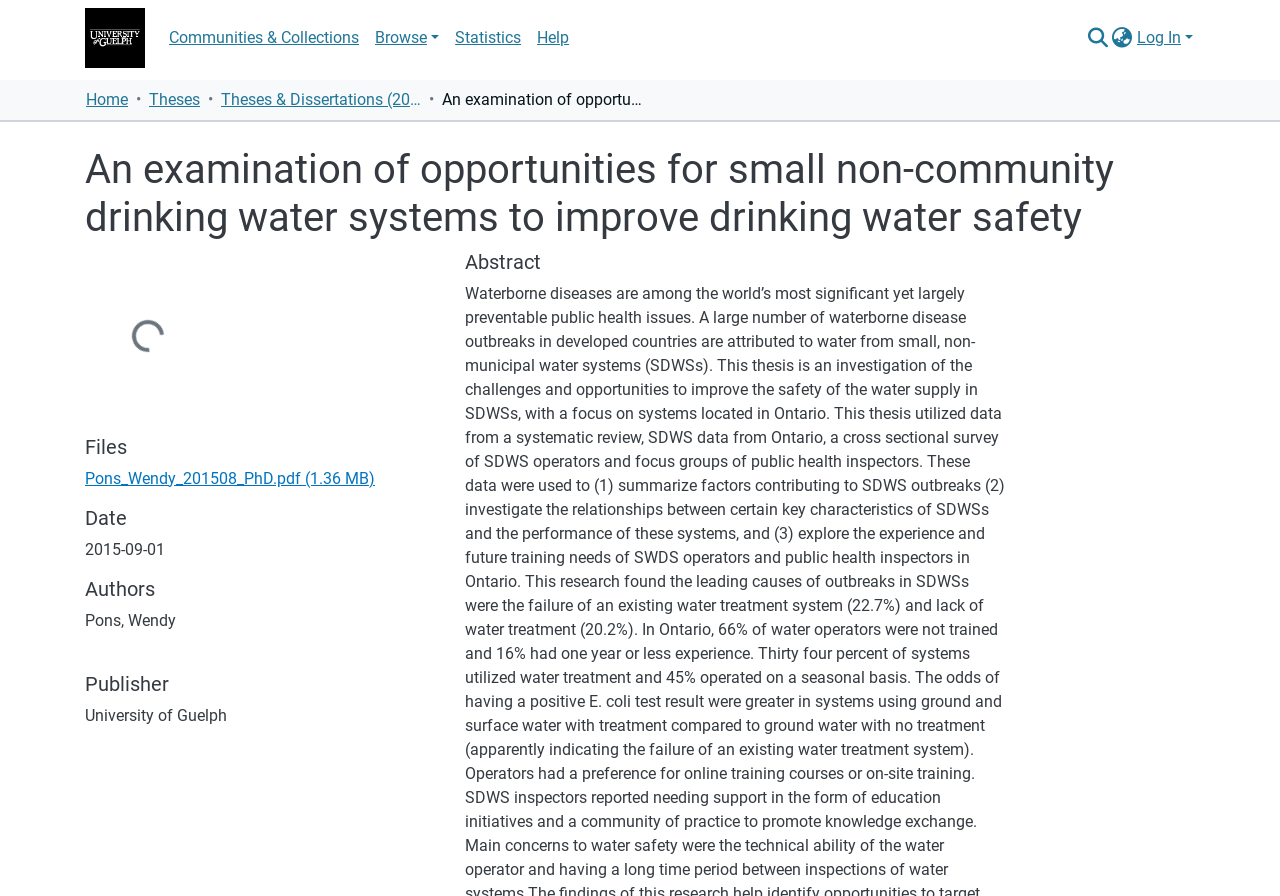Locate the bounding box coordinates of the clickable region to complete the following instruction: "View the thesis file."

[0.066, 0.507, 0.293, 0.528]